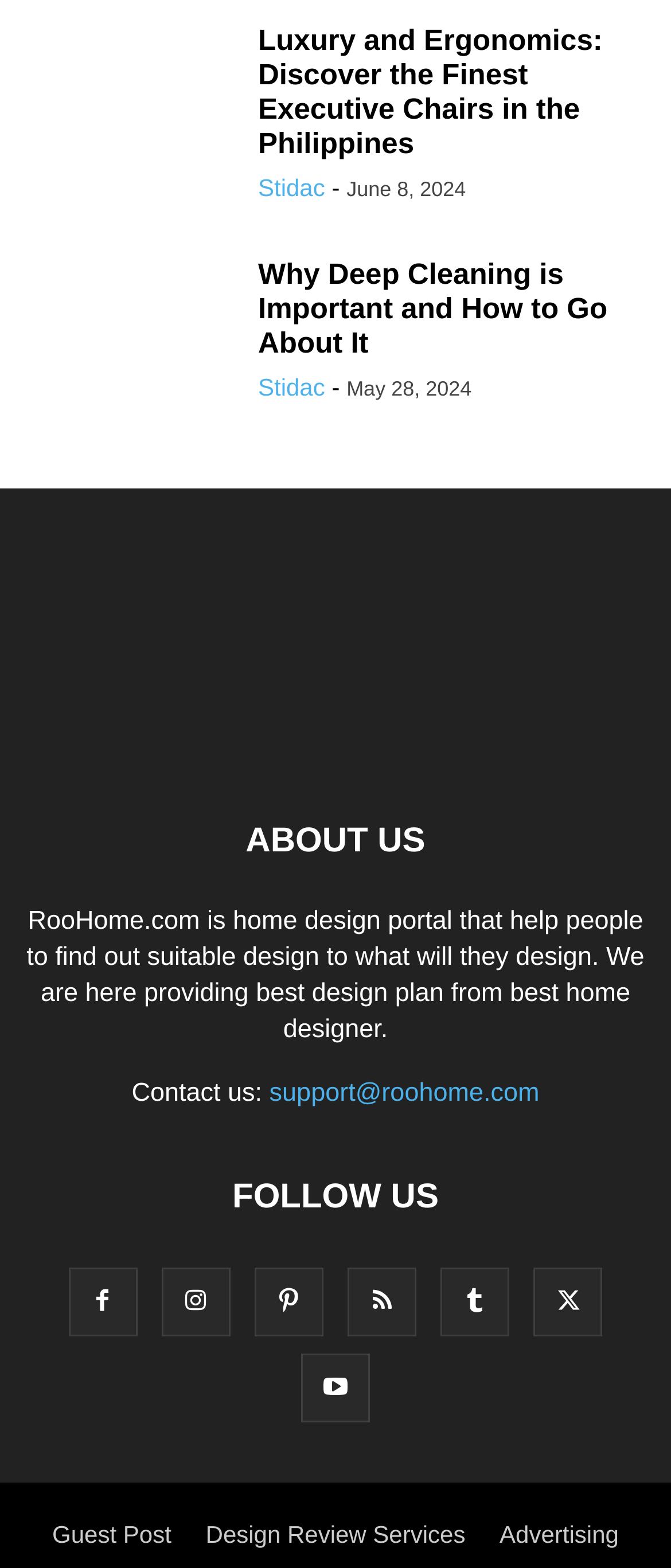Please identify the bounding box coordinates for the region that you need to click to follow this instruction: "Contact RooHome.com via email".

[0.401, 0.688, 0.804, 0.707]